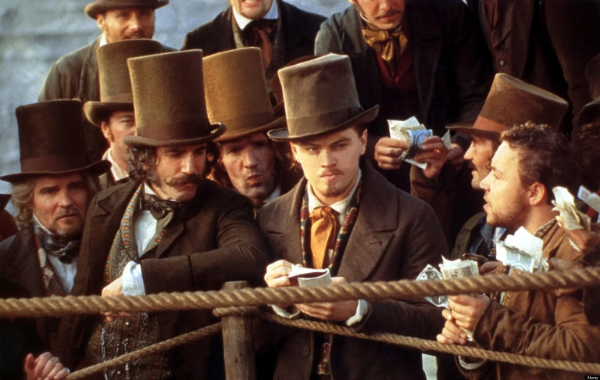What is the time period of the attire worn by the men?
Please answer the question with a single word or phrase, referencing the image.

19th century